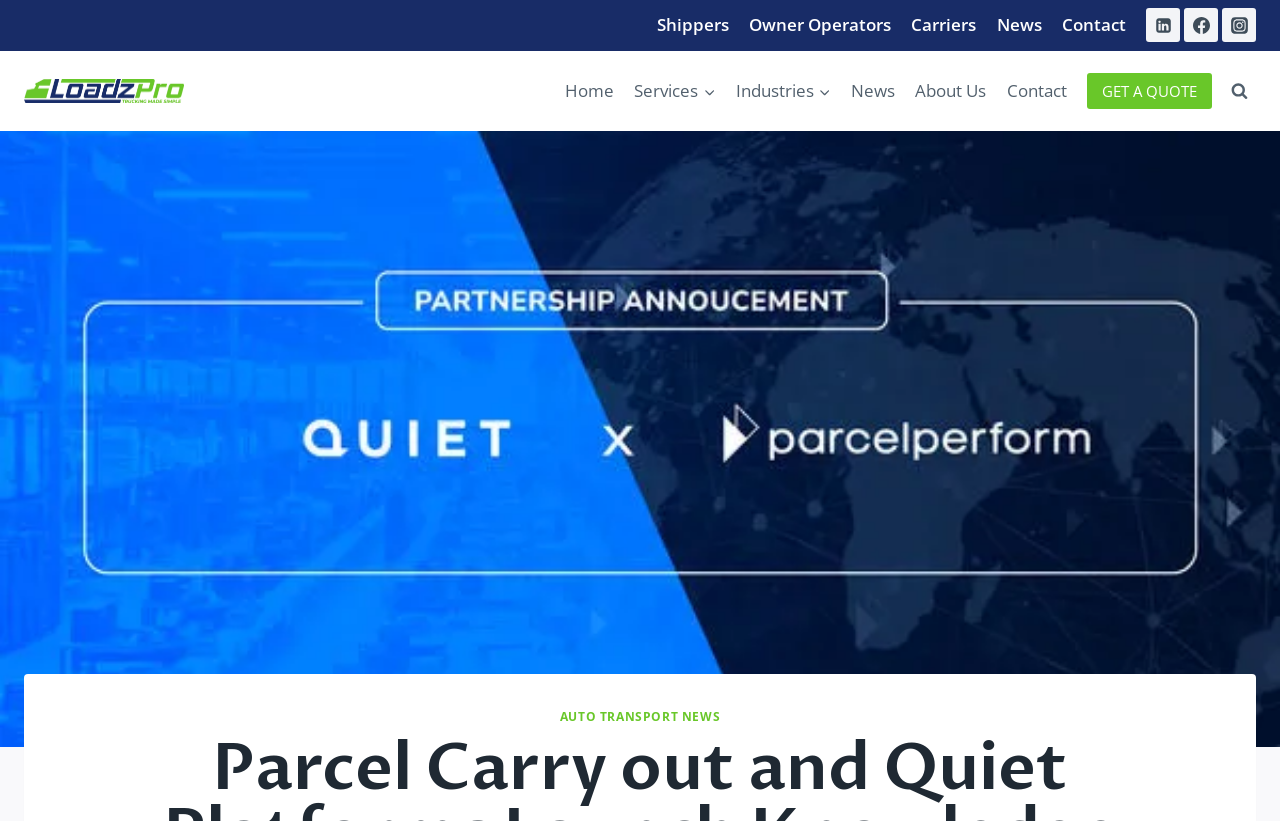Locate the bounding box coordinates of the element that should be clicked to fulfill the instruction: "Visit LoadzPro on LinkedIn".

[0.895, 0.01, 0.922, 0.052]